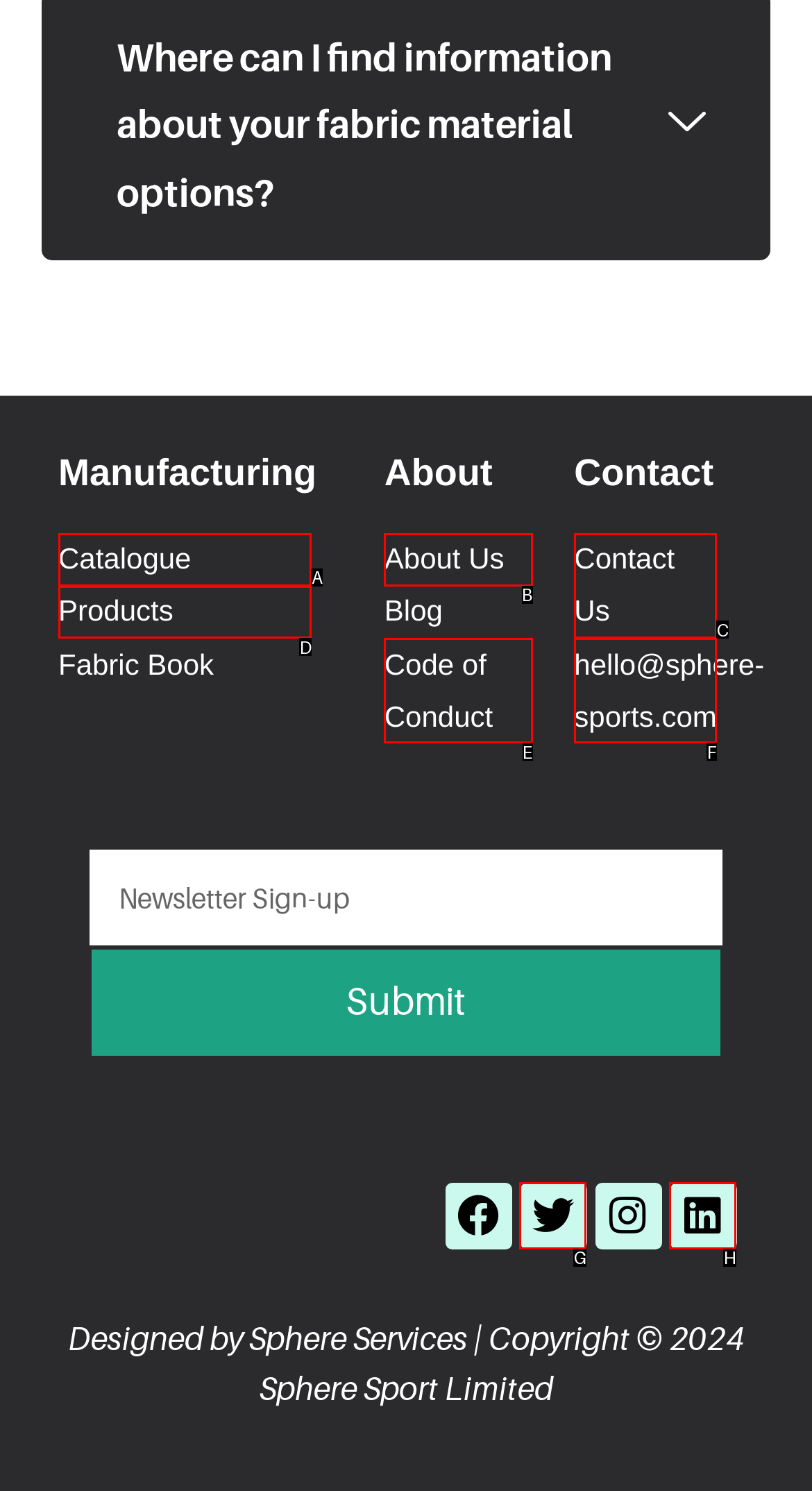Identify the HTML element that best matches the description: Twitter. Provide your answer by selecting the corresponding letter from the given options.

G